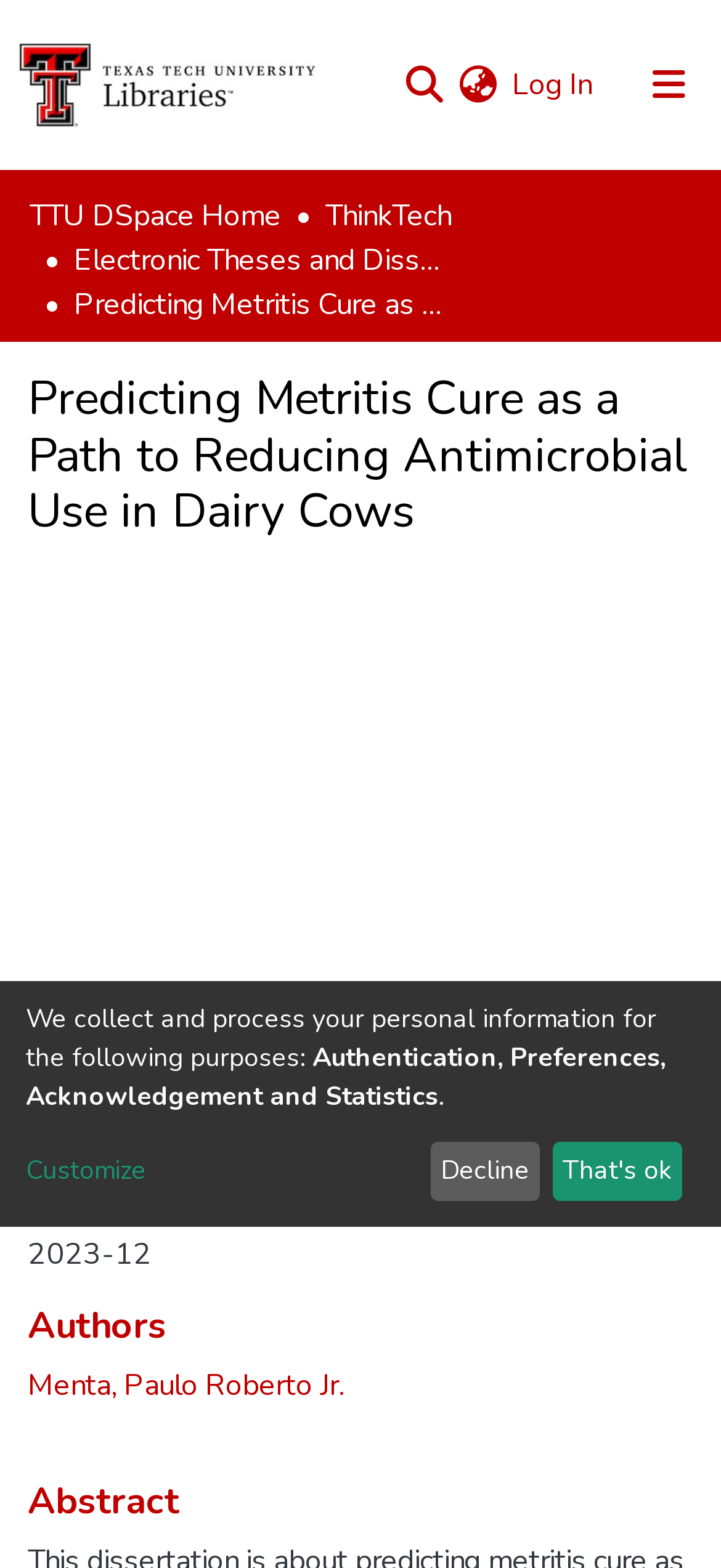Create a detailed narrative describing the layout and content of the webpage.

This webpage appears to be a dissertation page, specifically about predicting metritis cure as a path to reducing antimicrobial use in dairy cows. At the top, there is a user profile bar with a repository logo on the left and a search bar on the right. The search bar consists of a textbox and a submit search button. Next to the search bar, there is a language switch button and a log-in link.

Below the user profile bar, there is a breadcrumb navigation menu with links to TTU DSpace Home, ThinkTech, and Electronic Theses and Dissertations. The main content of the page is divided into sections, starting with a heading that matches the title of the dissertation. 

Underneath the title, there are links to files, including a restricted bitstream link to a PDF file. The page also displays information about the date, authors, and abstract of the dissertation. 

On the right side of the page, there is a section with static text explaining how personal information is collected and processed, followed by a link to customize and two buttons, "Decline" and "That's ok".